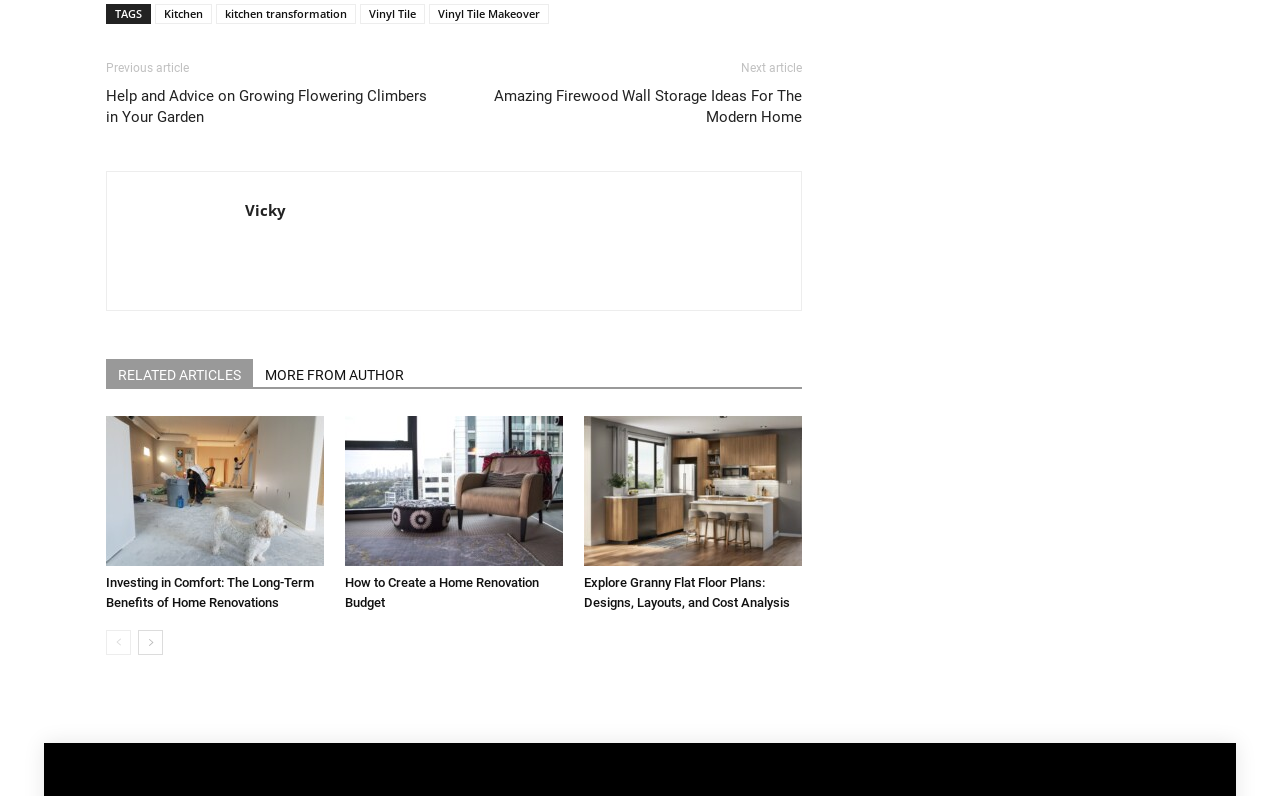Please identify the bounding box coordinates of the element's region that should be clicked to execute the following instruction: "Read the 'RELATED ARTICLES MORE FROM AUTHOR' section". The bounding box coordinates must be four float numbers between 0 and 1, i.e., [left, top, right, bottom].

[0.083, 0.451, 0.627, 0.488]